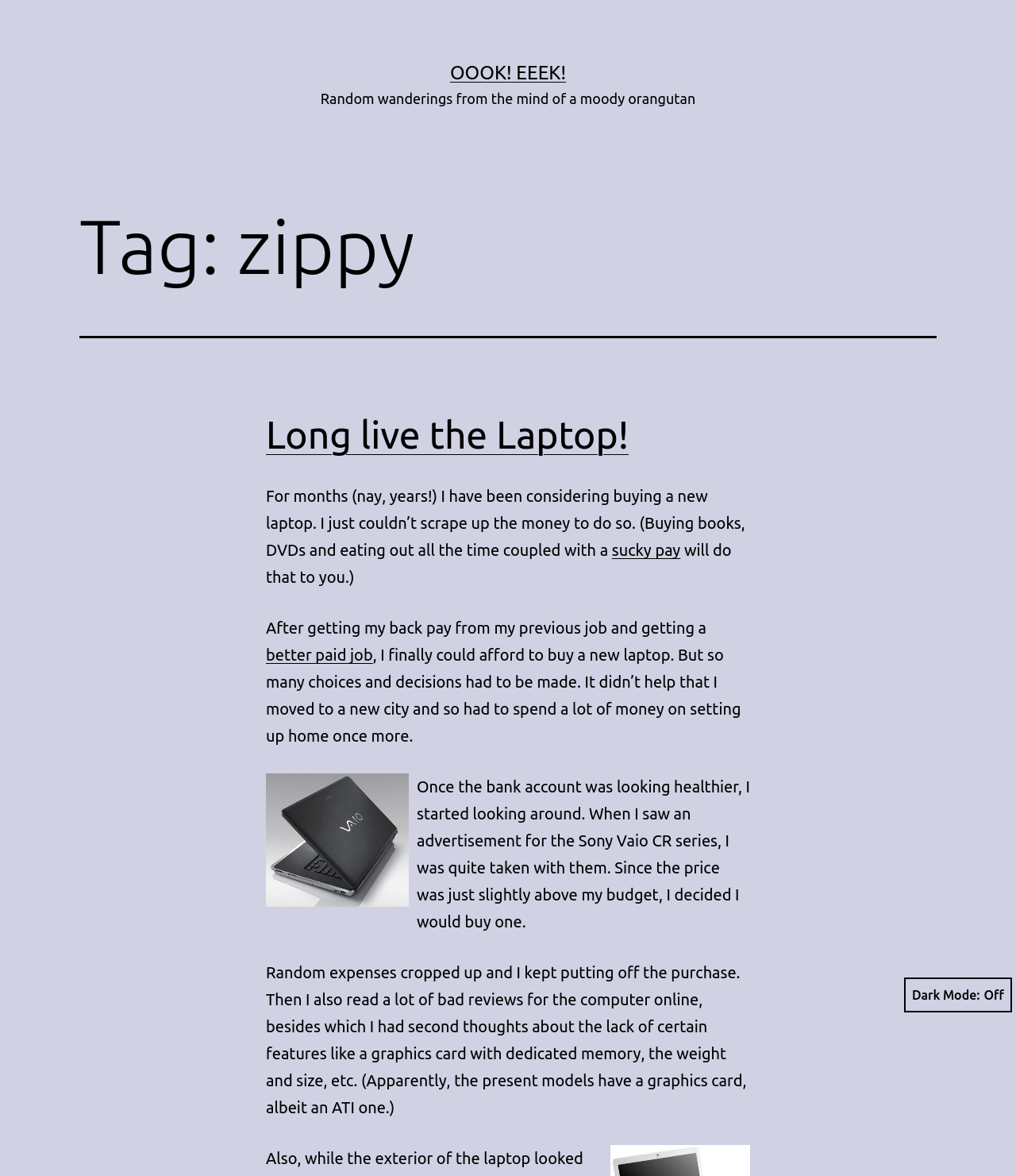Answer the question below in one word or phrase:
What is the brand of laptop the author bought?

Sony Vaio